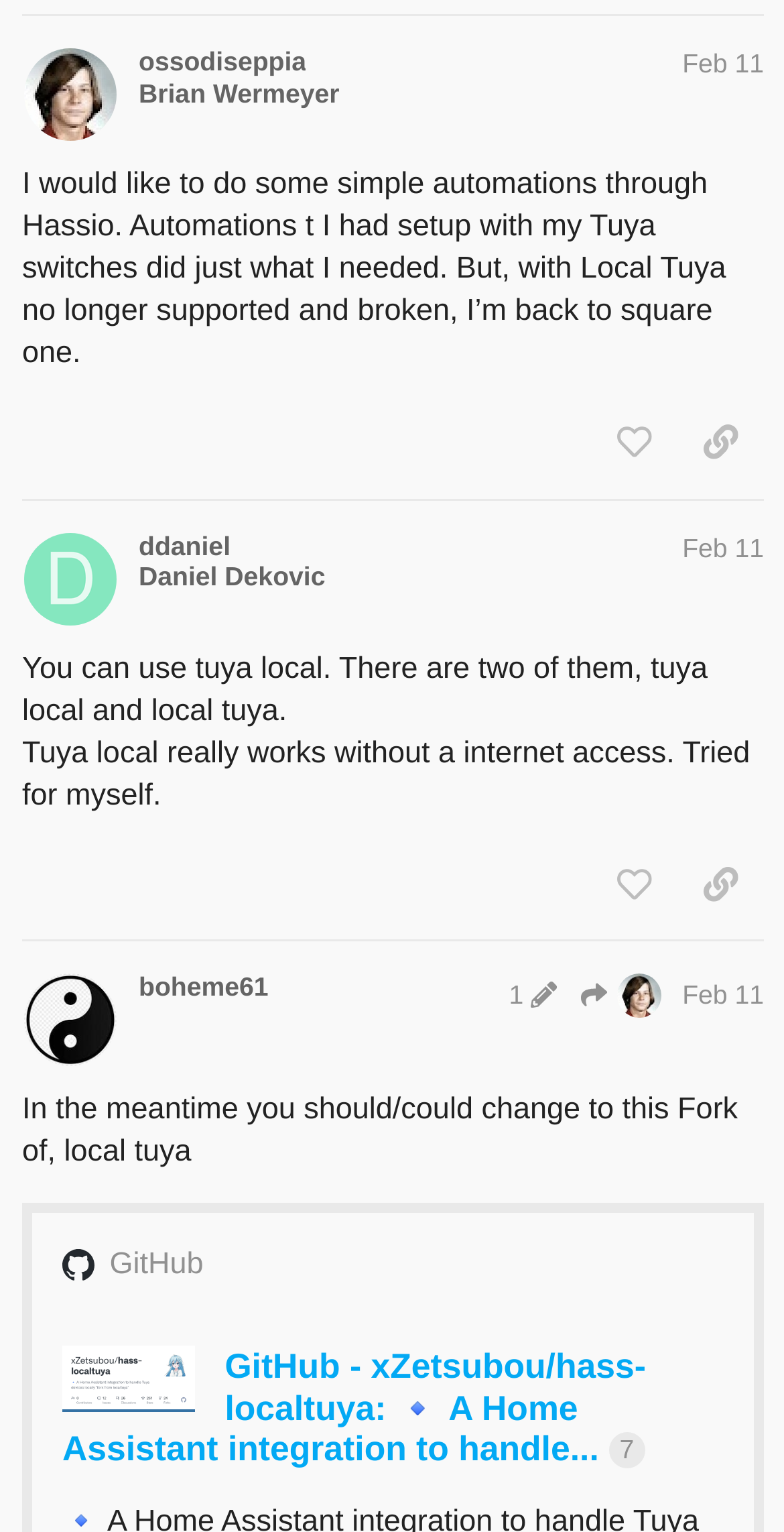Provide the bounding box coordinates, formatted as (top-left x, top-left y, bottom-right x, bottom-right y), with all values being floating point numbers between 0 and 1. Identify the bounding box of the UI element that matches the description: ossodiseppia

[0.177, 0.031, 0.391, 0.051]